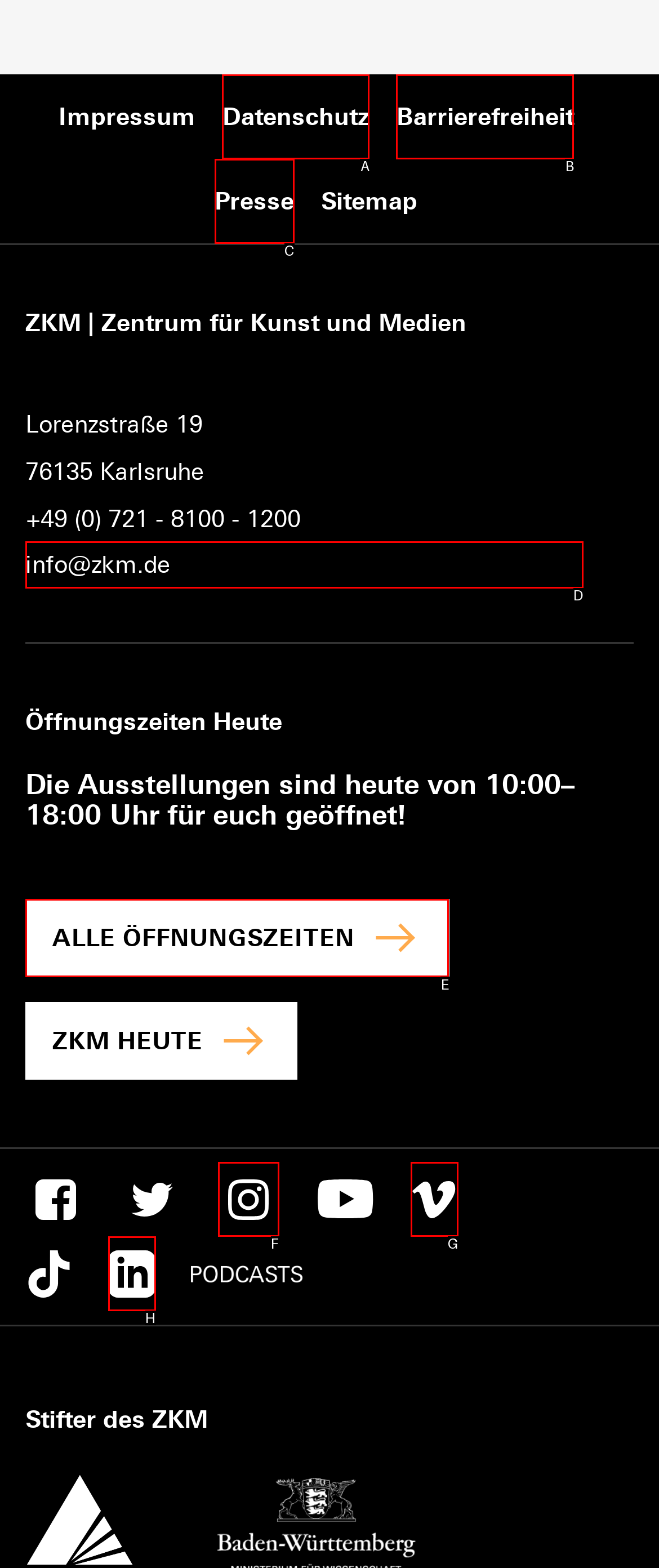Pick the option that corresponds to: E.J. Clark
Provide the letter of the correct choice.

None